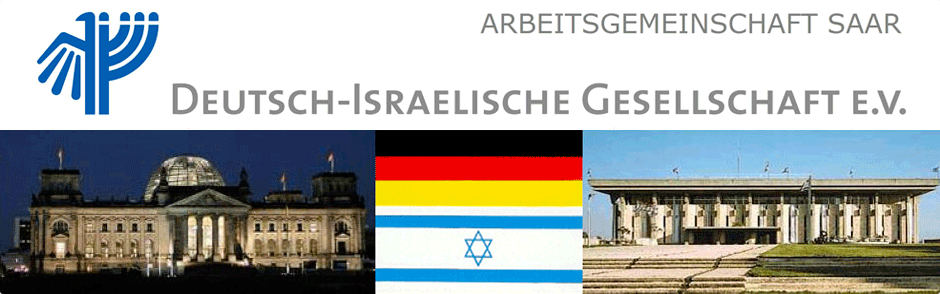Respond with a single word or phrase:
What is the building in the center of the image?

Reichstag building